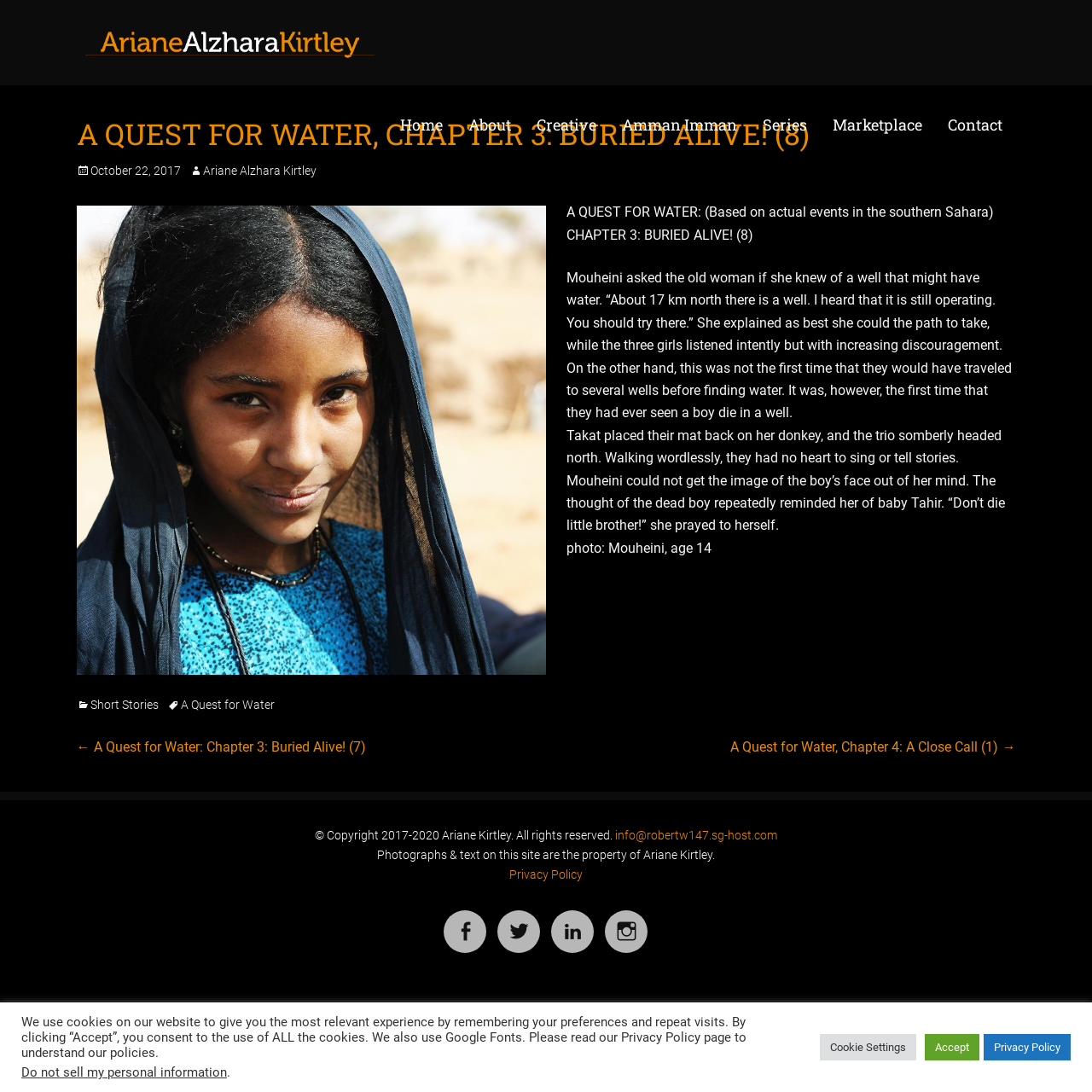Extract the bounding box coordinates for the described element: "Accept". The coordinates should be represented as four float numbers between 0 and 1: [left, top, right, bottom].

[0.847, 0.947, 0.897, 0.971]